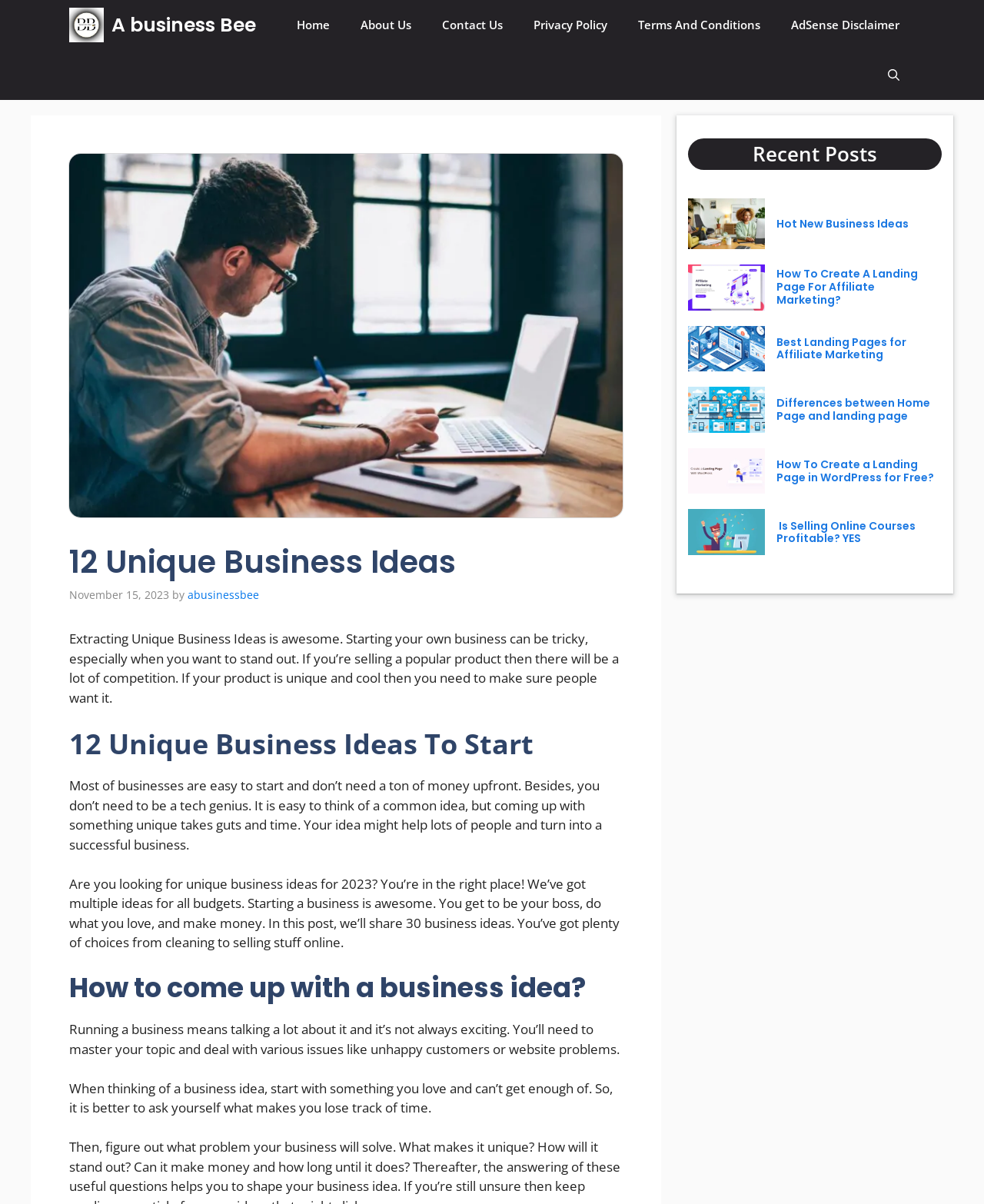Identify the bounding box coordinates of the region that should be clicked to execute the following instruction: "Click on the 'A business Bee' link".

[0.07, 0.0, 0.105, 0.042]